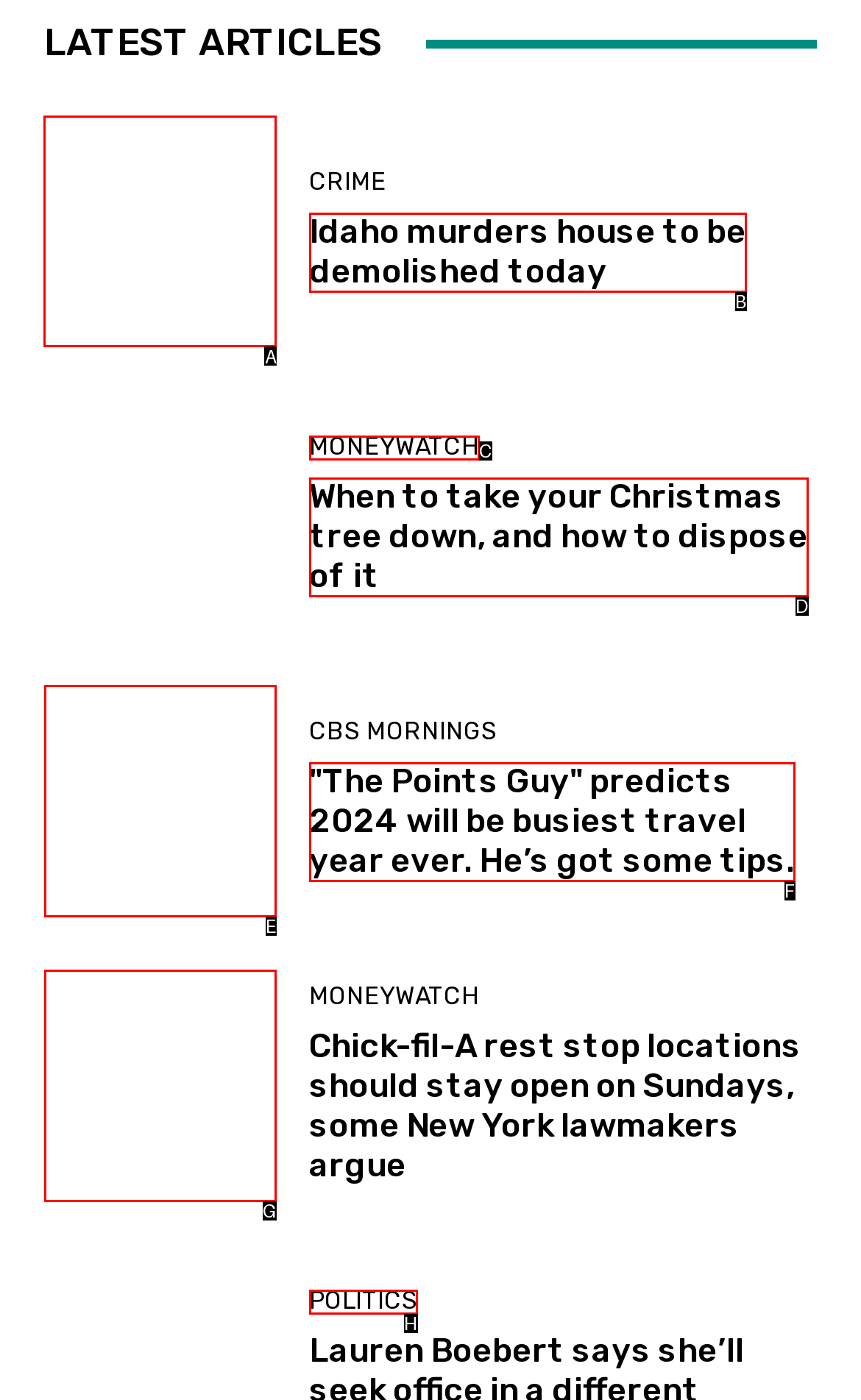What is the letter of the UI element you should click to Read the latest article about Idaho murders? Provide the letter directly.

A